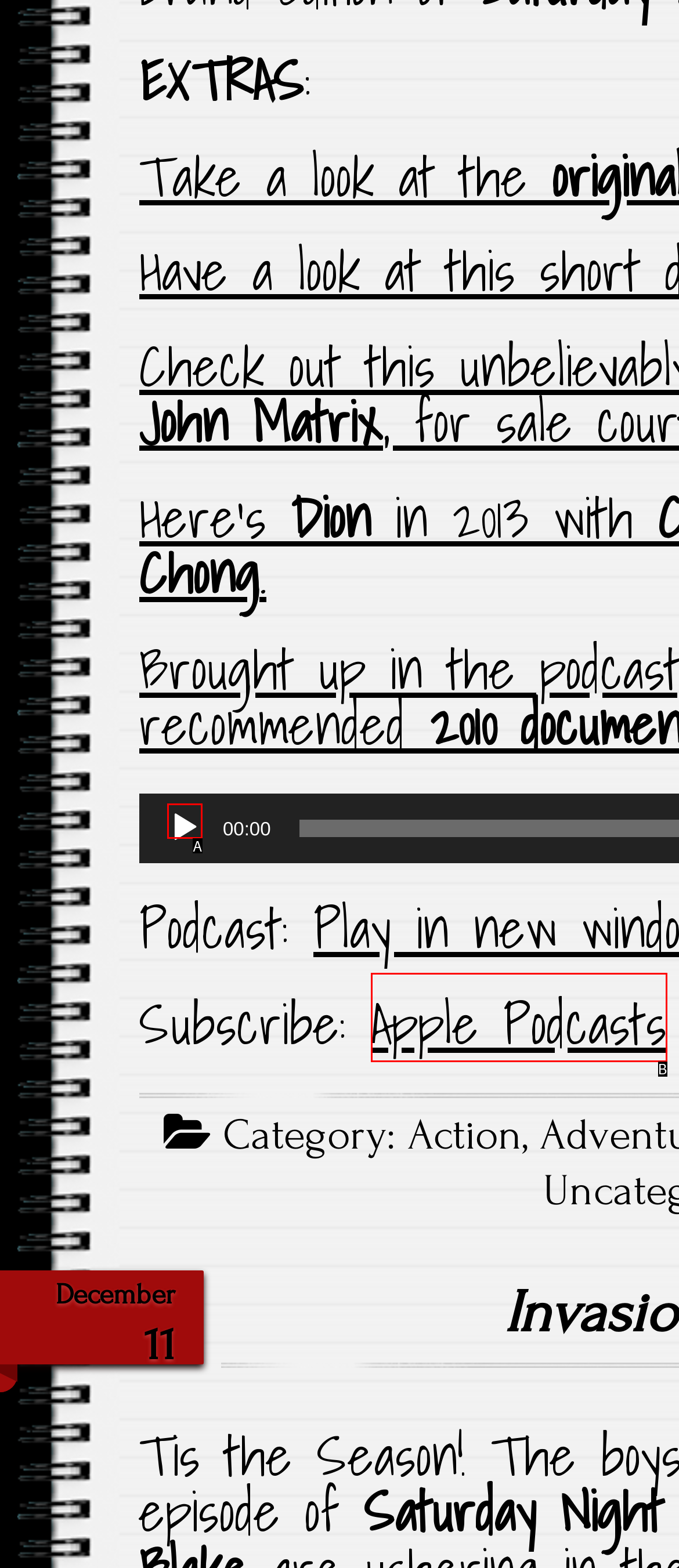Match the option to the description: aria-label="Play" title="Play"
State the letter of the correct option from the available choices.

A